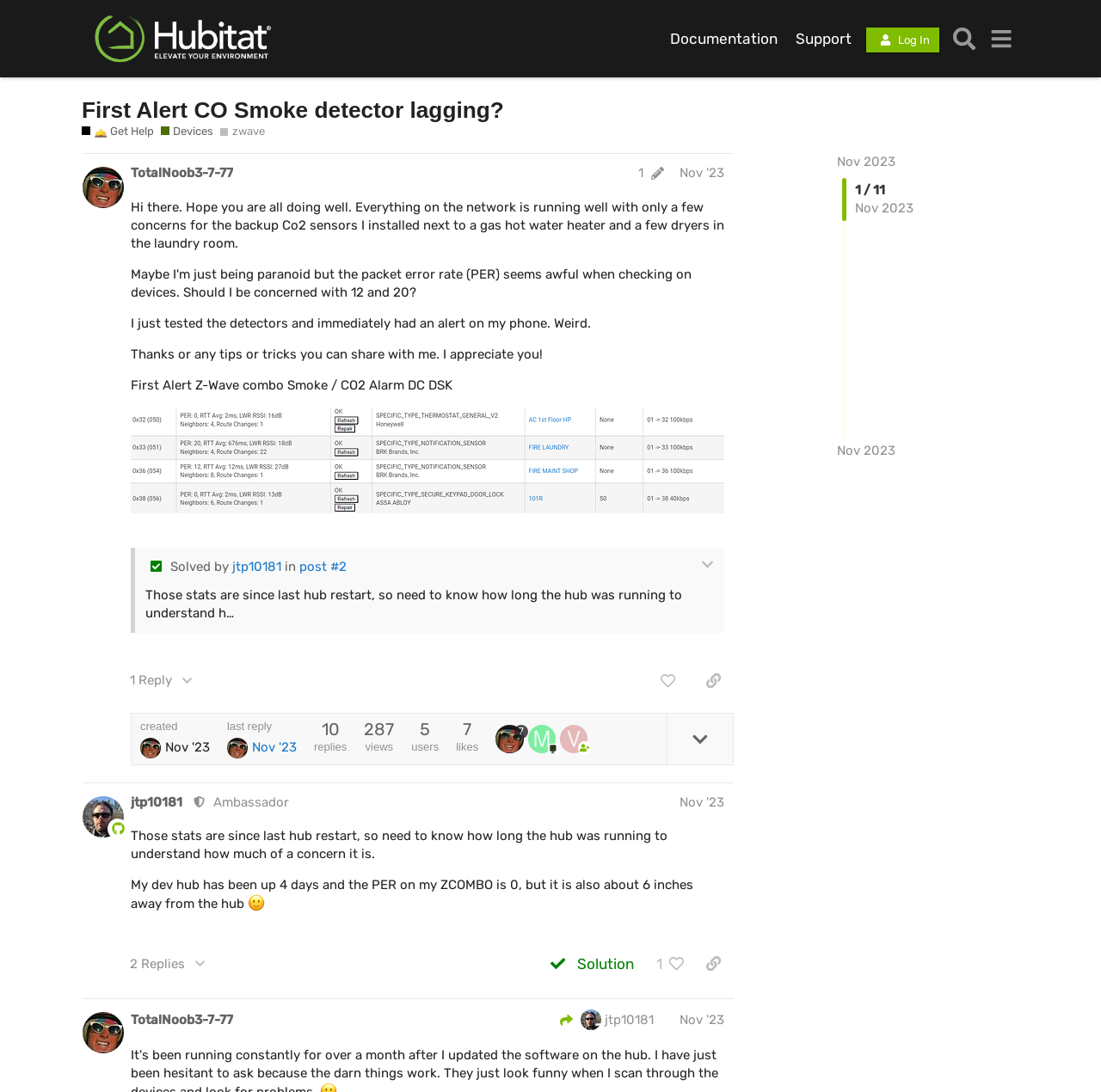Explain in detail what you observe on this webpage.

This webpage is a forum discussion page on Hubitat, a smart home automation platform. At the top, there is a header section with a Hubitat logo, navigation links to "Documentation", "Support", and a "Log In" button. On the right side, there are buttons for "Search" and a menu.

Below the header, there is a heading that reads "First Alert CO Smoke detector lagging? - Get Help / Devices - Hubitat". Underneath, there is a brief description of the resources available on the page.

The main content of the page is a discussion thread with two posts. The first post, by "TotalNoob3-7-77", is a question about First Alert CO Smoke detectors lagging. The post includes a screenshot of the detector's settings and has several replies. The replies are from other users, including a moderator, "jtp10181", who provides some insight into the issue.

The second post, by "jtp10181", is a response to the original question and provides more information about the detector's performance. This post also has several replies.

Throughout the page, there are various buttons and links, such as "like this post", "copy a link to this post to clipboard", and "expand topic details". There are also indicators showing the number of replies, views, and likes for each post.

At the bottom of the page, there are tags and a link to "Nov 2023", indicating that the discussion is from November 2023.